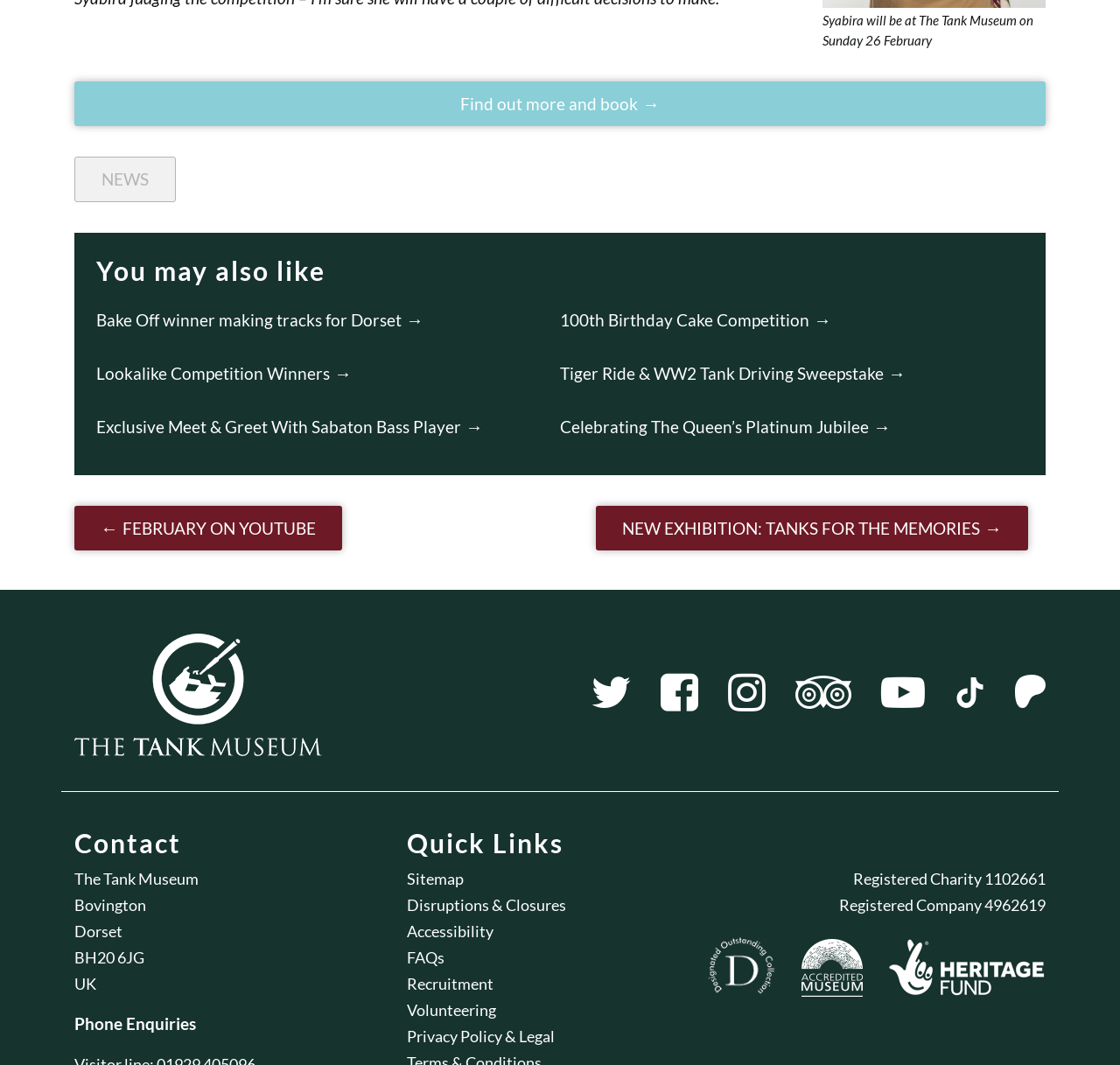Determine the bounding box coordinates of the region to click in order to accomplish the following instruction: "View sitemap". Provide the coordinates as four float numbers between 0 and 1, specifically [left, top, right, bottom].

[0.363, 0.816, 0.414, 0.834]